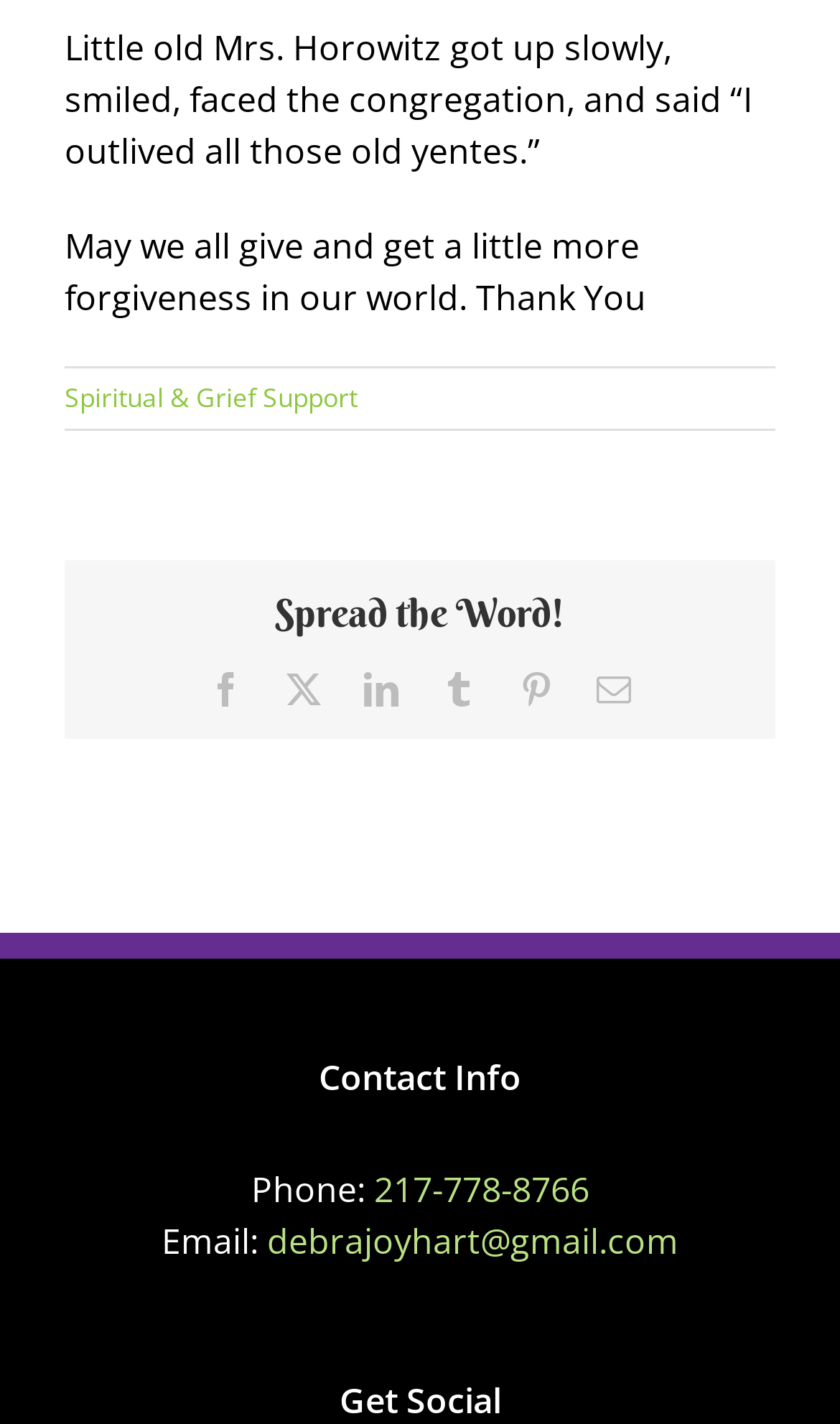Identify the bounding box coordinates for the region of the element that should be clicked to carry out the instruction: "Share on Facebook". The bounding box coordinates should be four float numbers between 0 and 1, i.e., [left, top, right, bottom].

[0.249, 0.471, 0.29, 0.496]